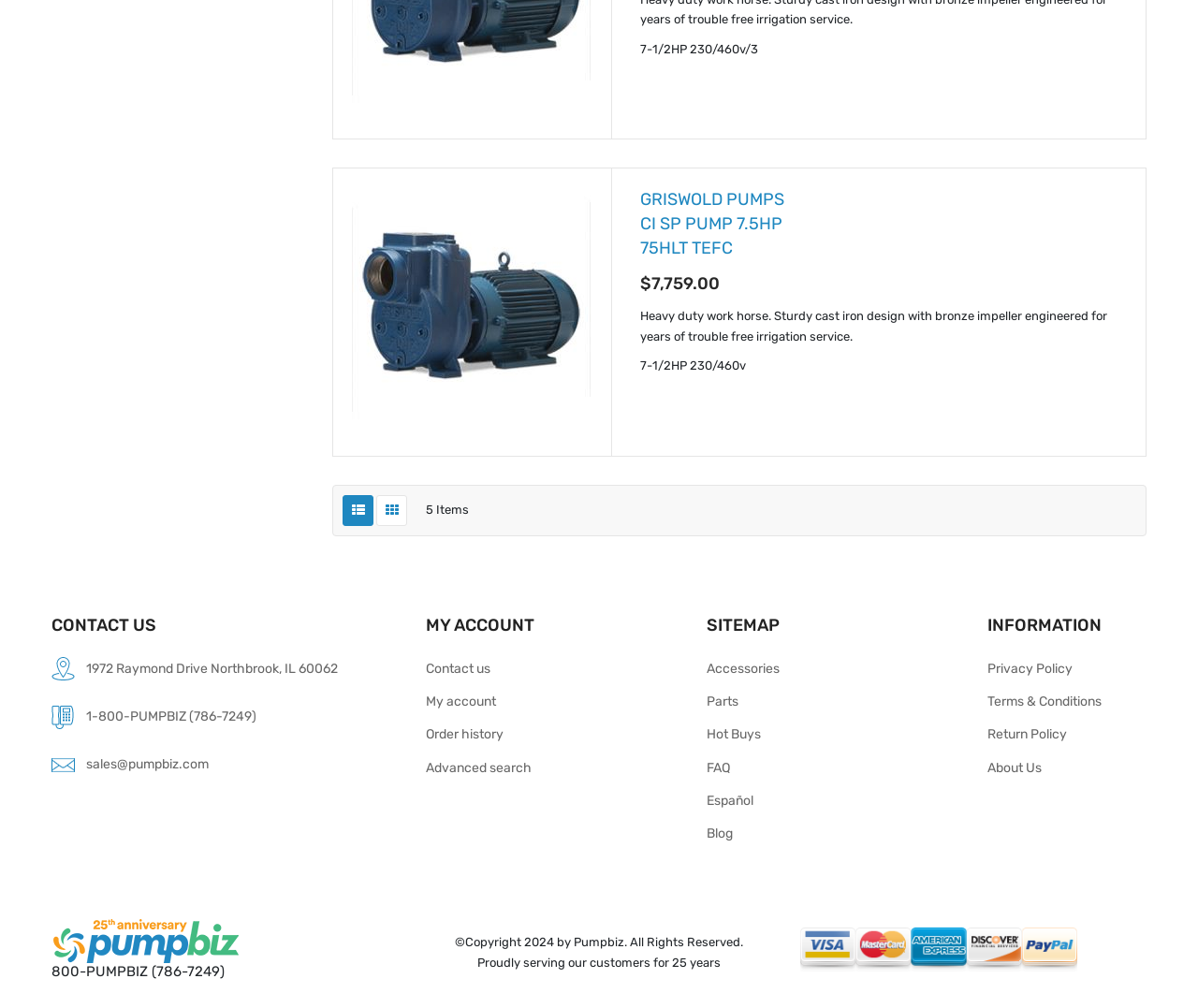Respond concisely with one word or phrase to the following query:
What is the company's address?

1972 Raymond Drive Northbrook, IL 60062